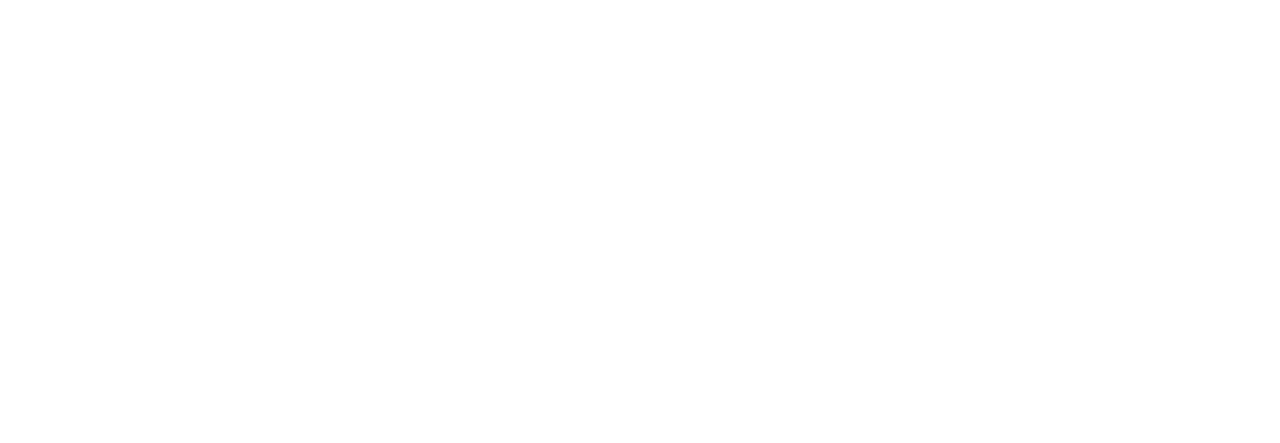How many methyl groups are attached to the silicon atom?
Respond with a short answer, either a single word or a phrase, based on the image.

Three